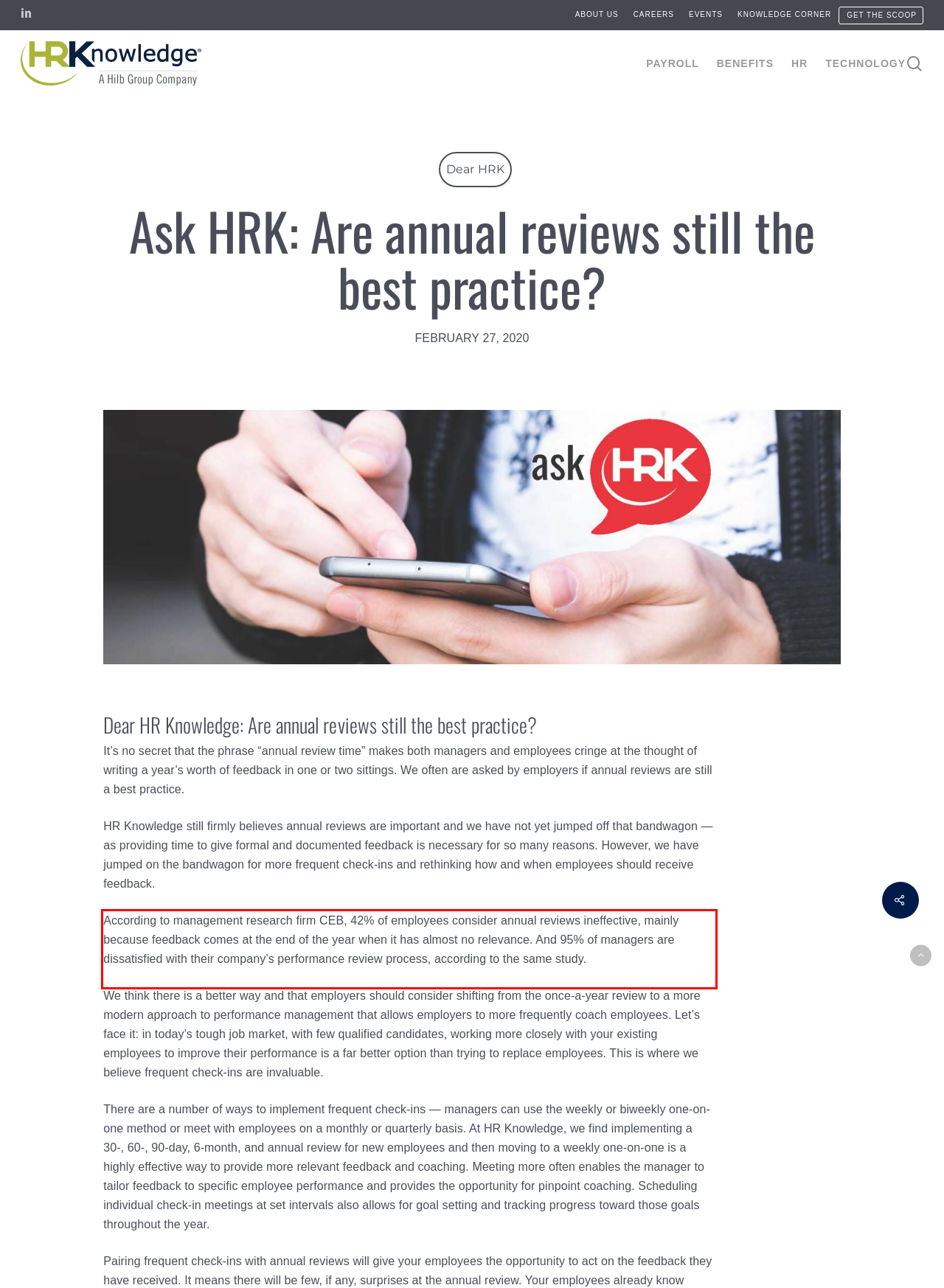Within the screenshot of the webpage, there is a red rectangle. Please recognize and generate the text content inside this red bounding box.

According to management research firm CEB, 42% of employees consider annual reviews ineffective, mainly because feedback comes at the end of the year when it has almost no relevance. And 95% of managers are dissatisfied with their company’s performance review process, according to the same study.